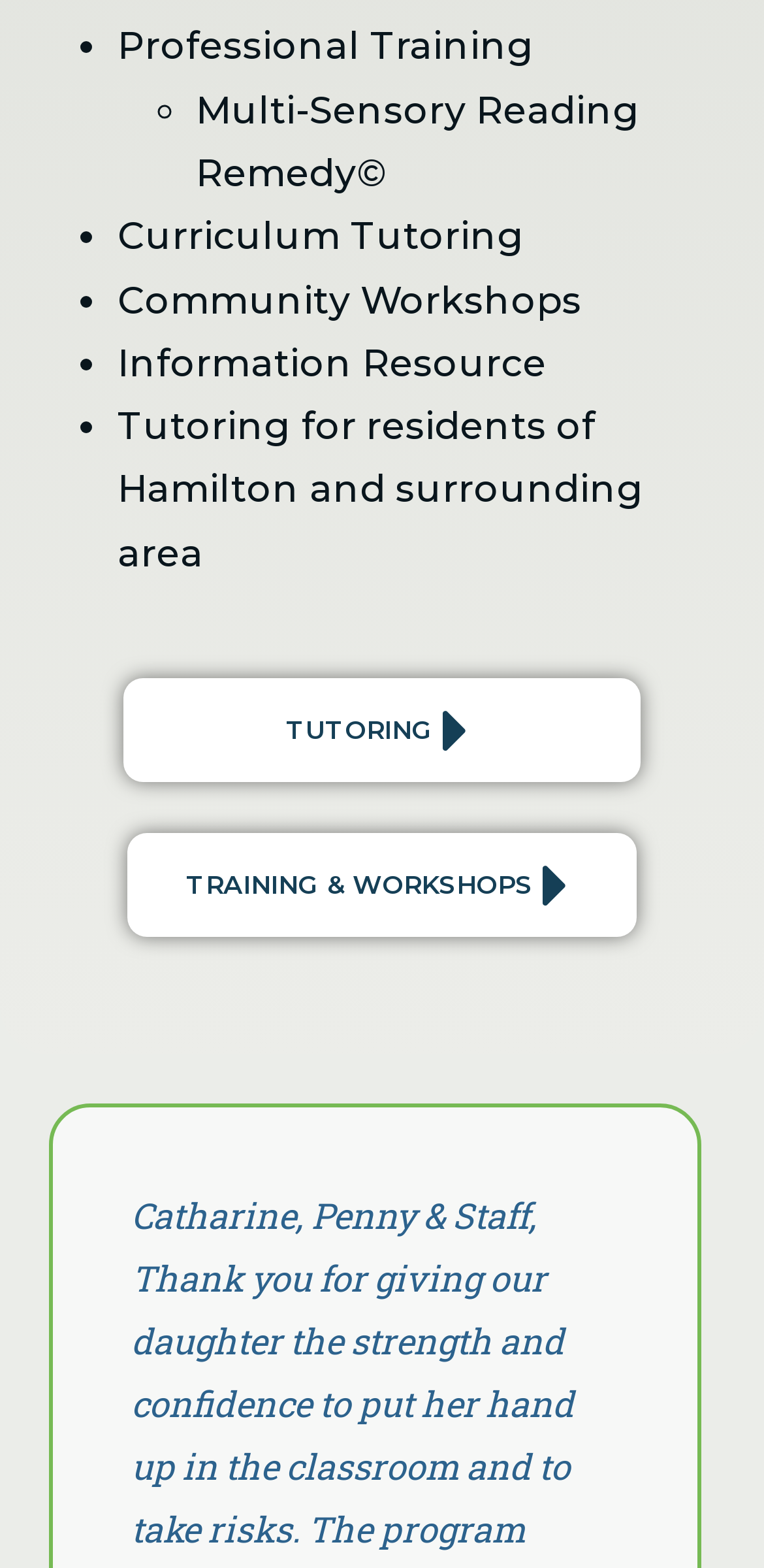What is the focus of the multi-sensory reading remedy?
Carefully analyze the image and provide a detailed answer to the question.

The multi-sensory reading remedy is listed as one of the services offered by this organization, and based on its name, it can be inferred that its focus is on reading.